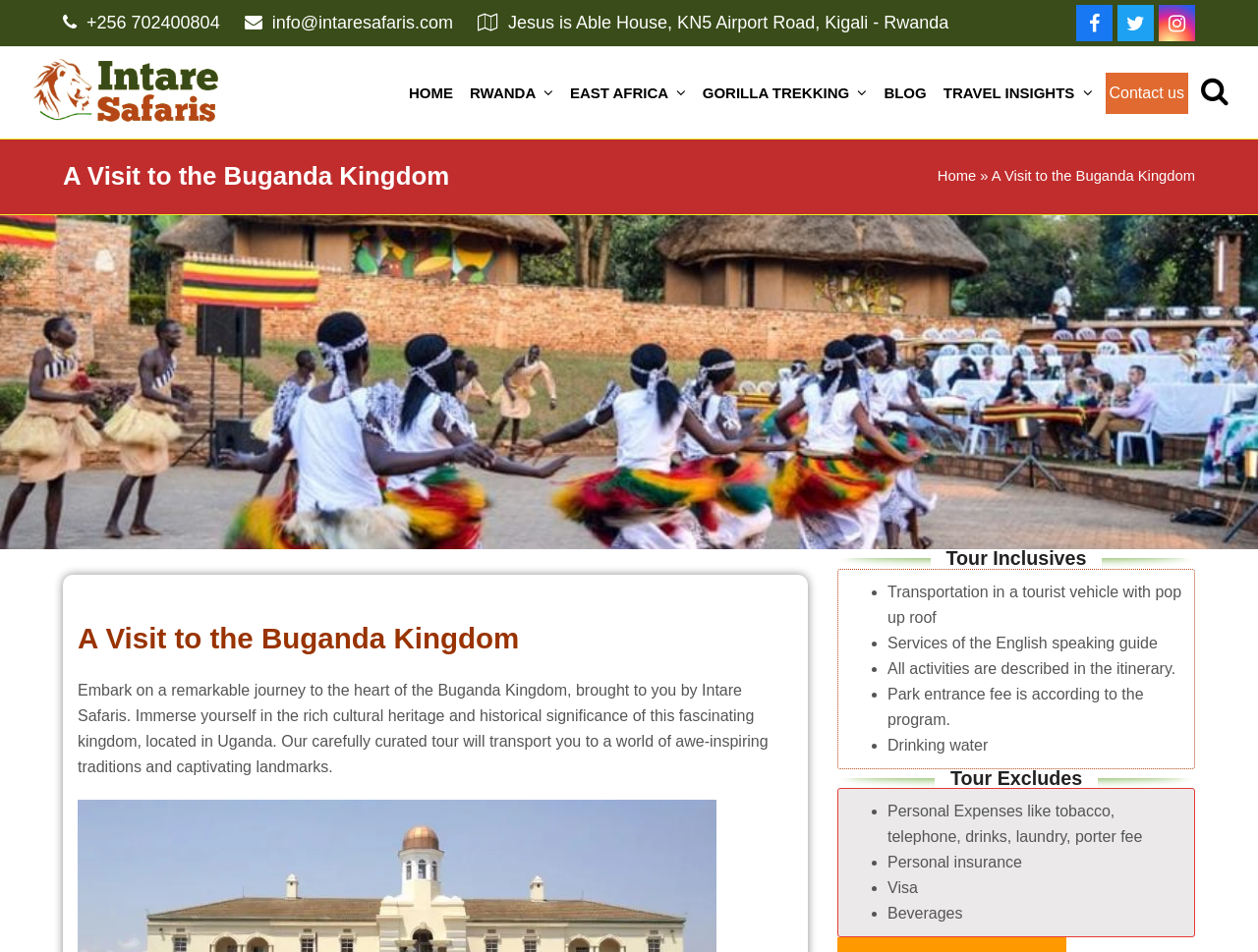What is the name of the kingdom being visited?
Look at the image and respond with a one-word or short phrase answer.

Buganda Kingdom